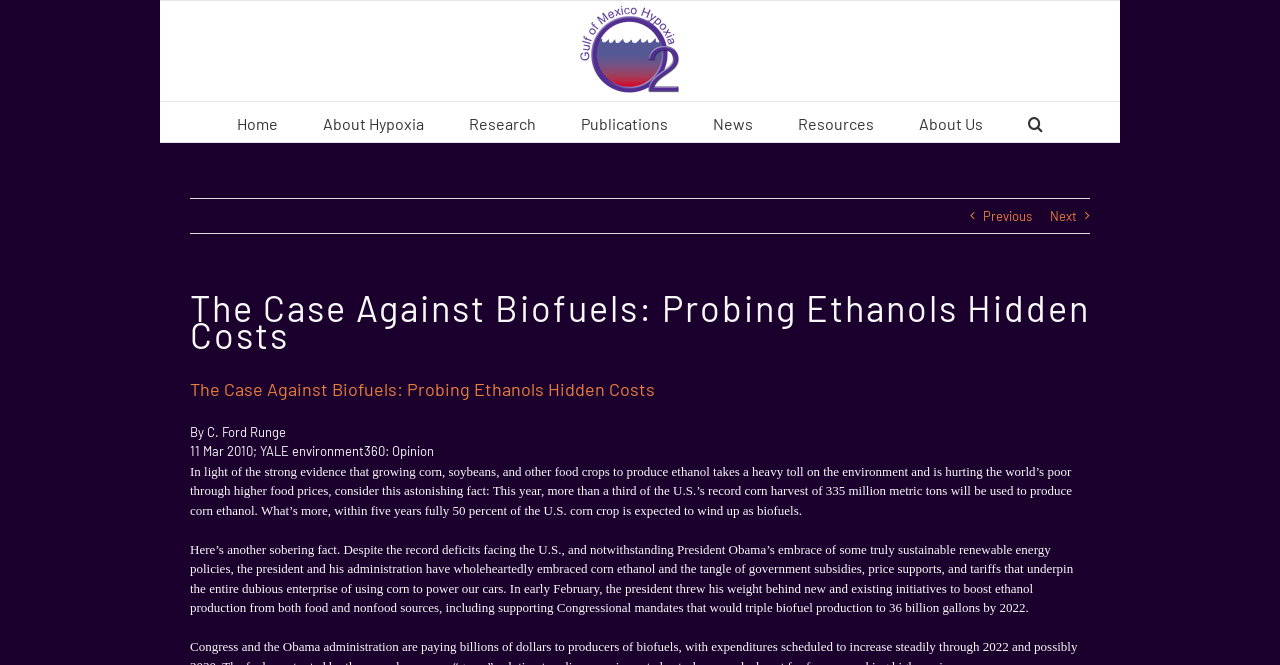Please identify the bounding box coordinates of the area that needs to be clicked to fulfill the following instruction: "Click the Gulf Hypoxia Logo."

[0.461, 0.002, 0.53, 0.152]